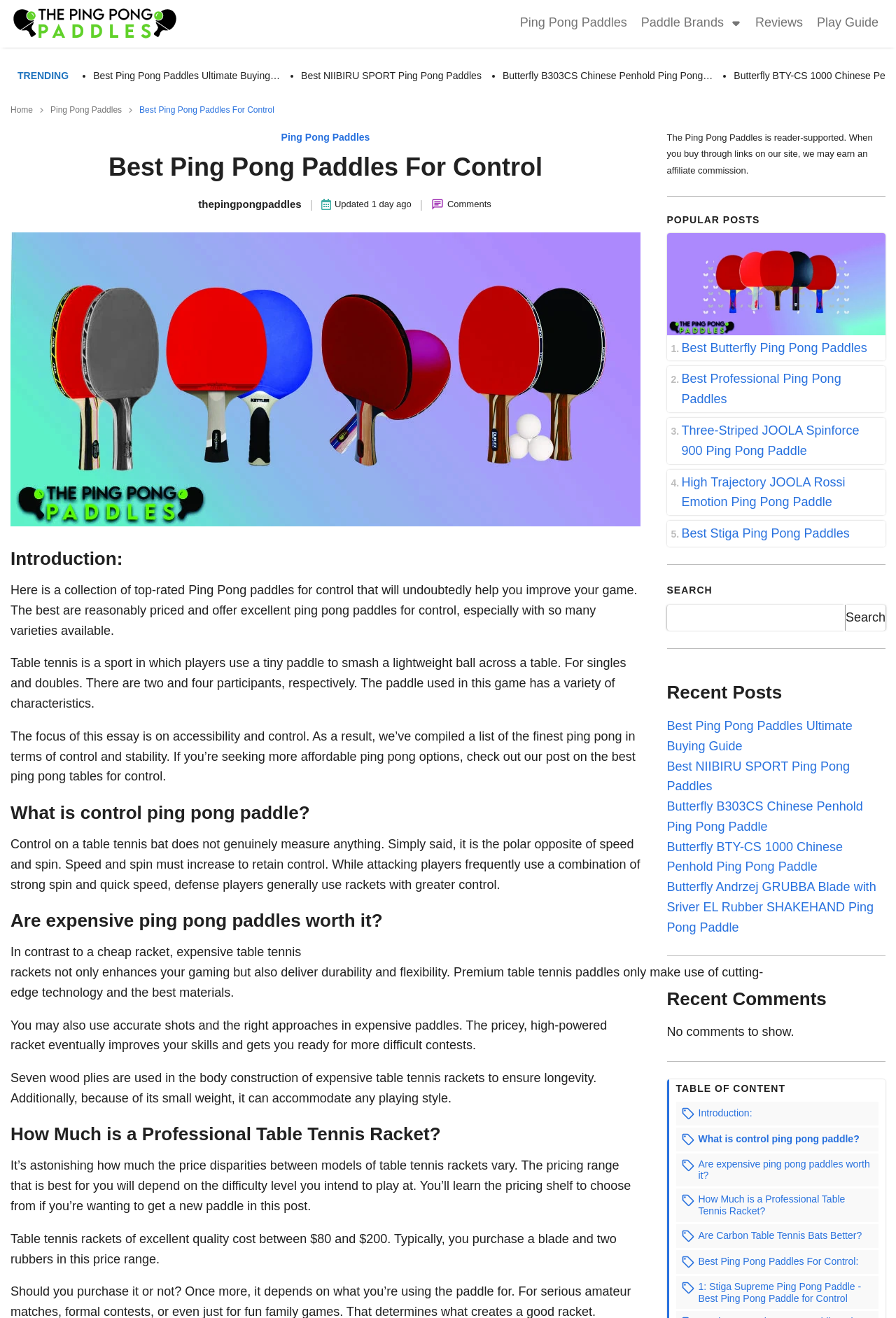Identify the bounding box coordinates of the clickable region necessary to fulfill the following instruction: "Click on the 'Best Ping Pong Paddles Ultimate Buying Guide' link". The bounding box coordinates should be four float numbers between 0 and 1, i.e., [left, top, right, bottom].

[0.104, 0.053, 0.313, 0.061]